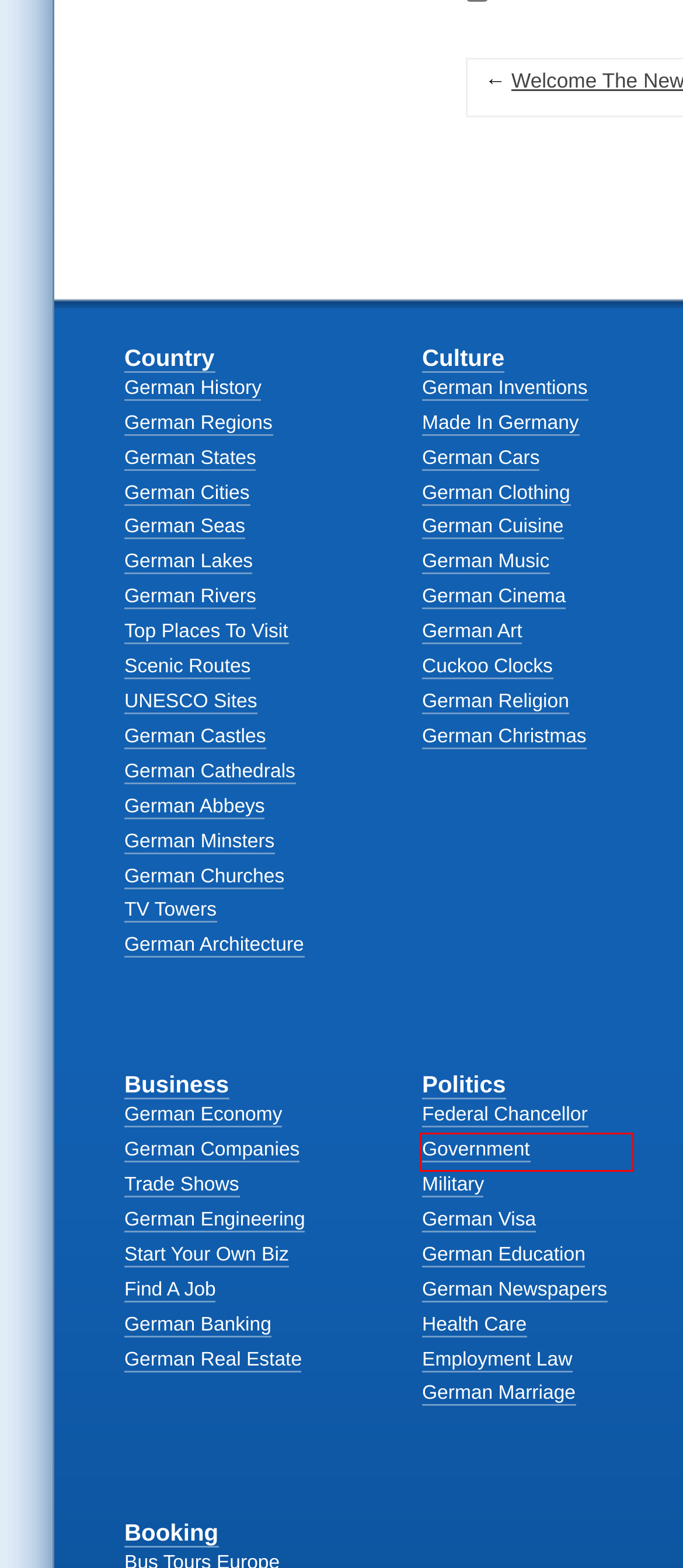Inspect the screenshot of a webpage with a red rectangle bounding box. Identify the webpage description that best corresponds to the new webpage after clicking the element inside the bounding box. Here are the candidates:
A. TV Towers In Germany - A German Invention
B. German Trade Shows - The Ideal Way To Market And Promote Your Industry
C. German States - Prove Of Changes In Germany
D. Important German Government Information You Should Know on Forms and Powers
E. German Cities And Towns Are Unique And Vibrant
F. German Art Captures The Imagination And Admiration Of All Who View It
G. German Cuisine Tempts The Palette With Its Incredible Diversity
H. German Cars - Leaders In The Automobile World

D